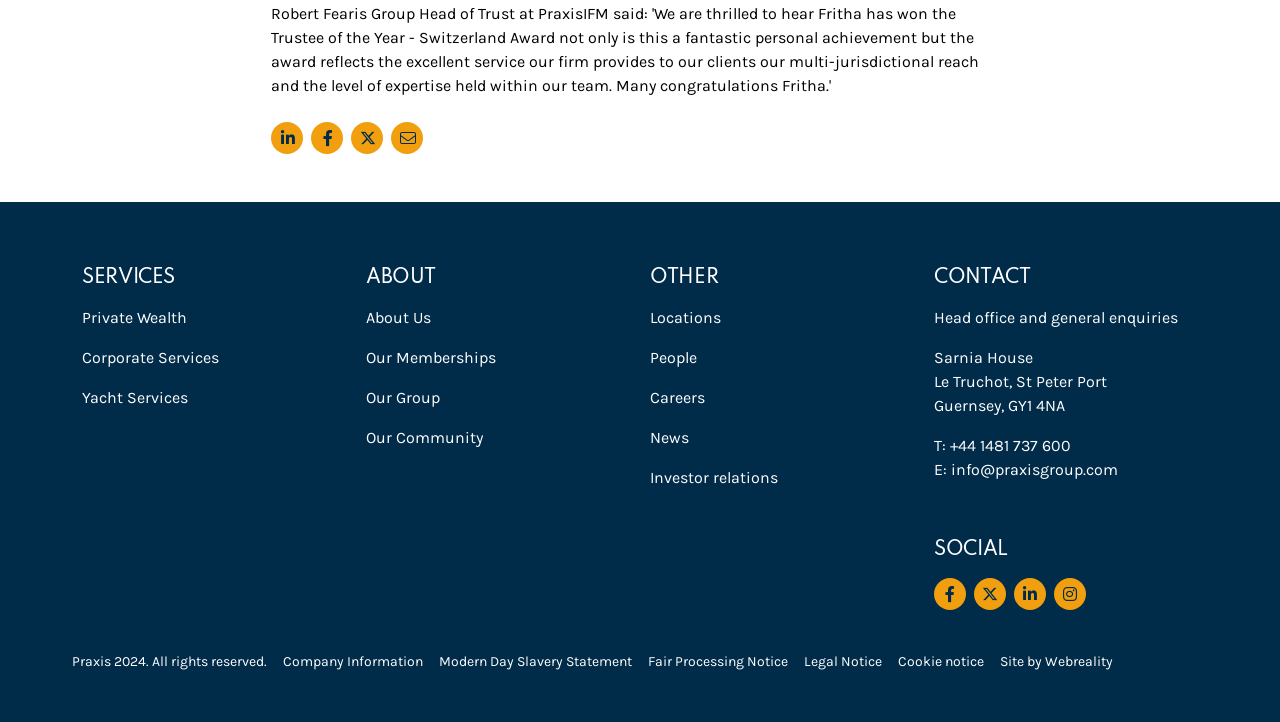Provide the bounding box coordinates for the area that should be clicked to complete the instruction: "Go to Locations".

[0.508, 0.427, 0.563, 0.453]